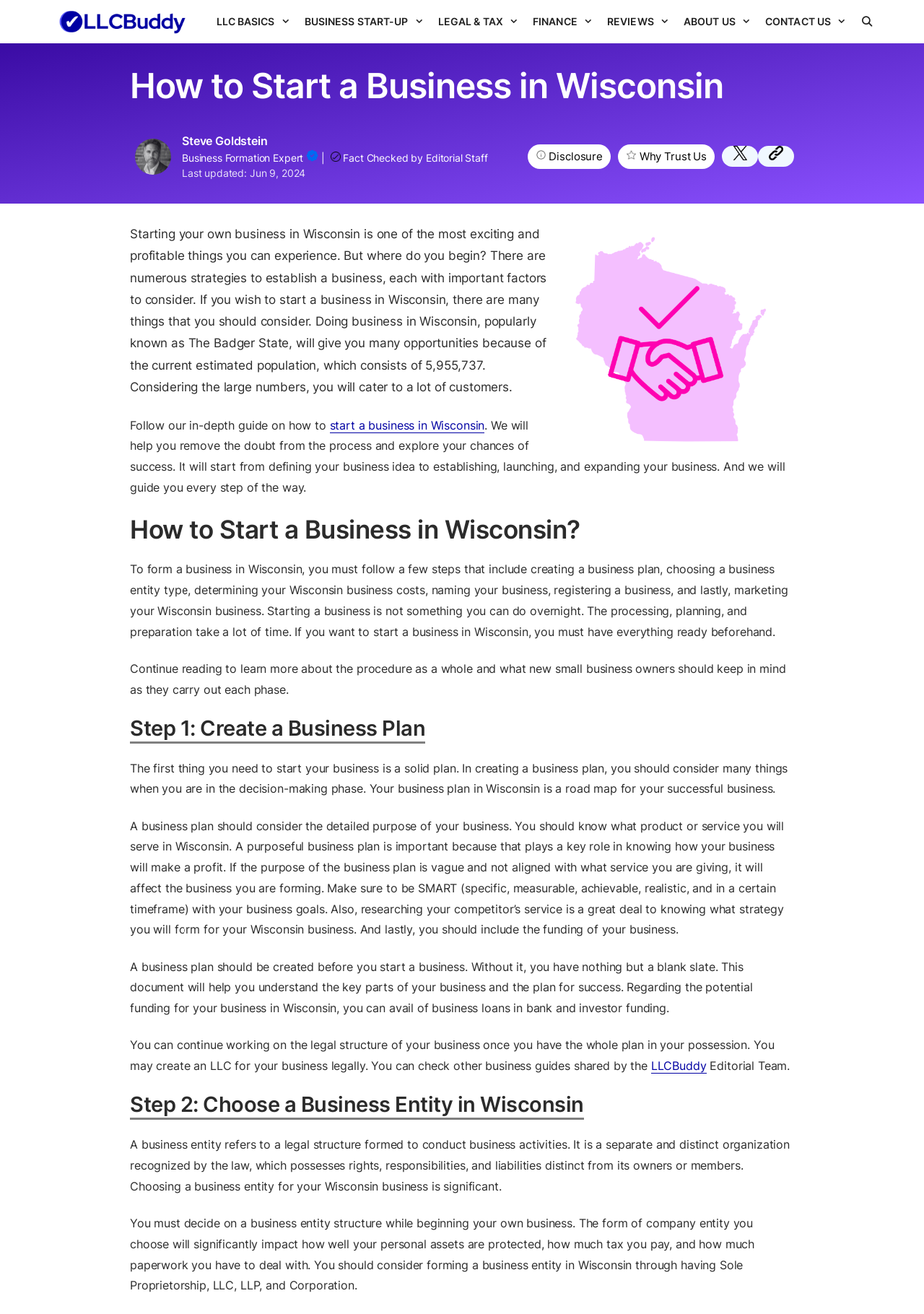Please identify the bounding box coordinates of the element that needs to be clicked to execute the following command: "Learn more about the business formation expert Steve Goldstein". Provide the bounding box using four float numbers between 0 and 1, formatted as [left, top, right, bottom].

[0.197, 0.102, 0.29, 0.113]